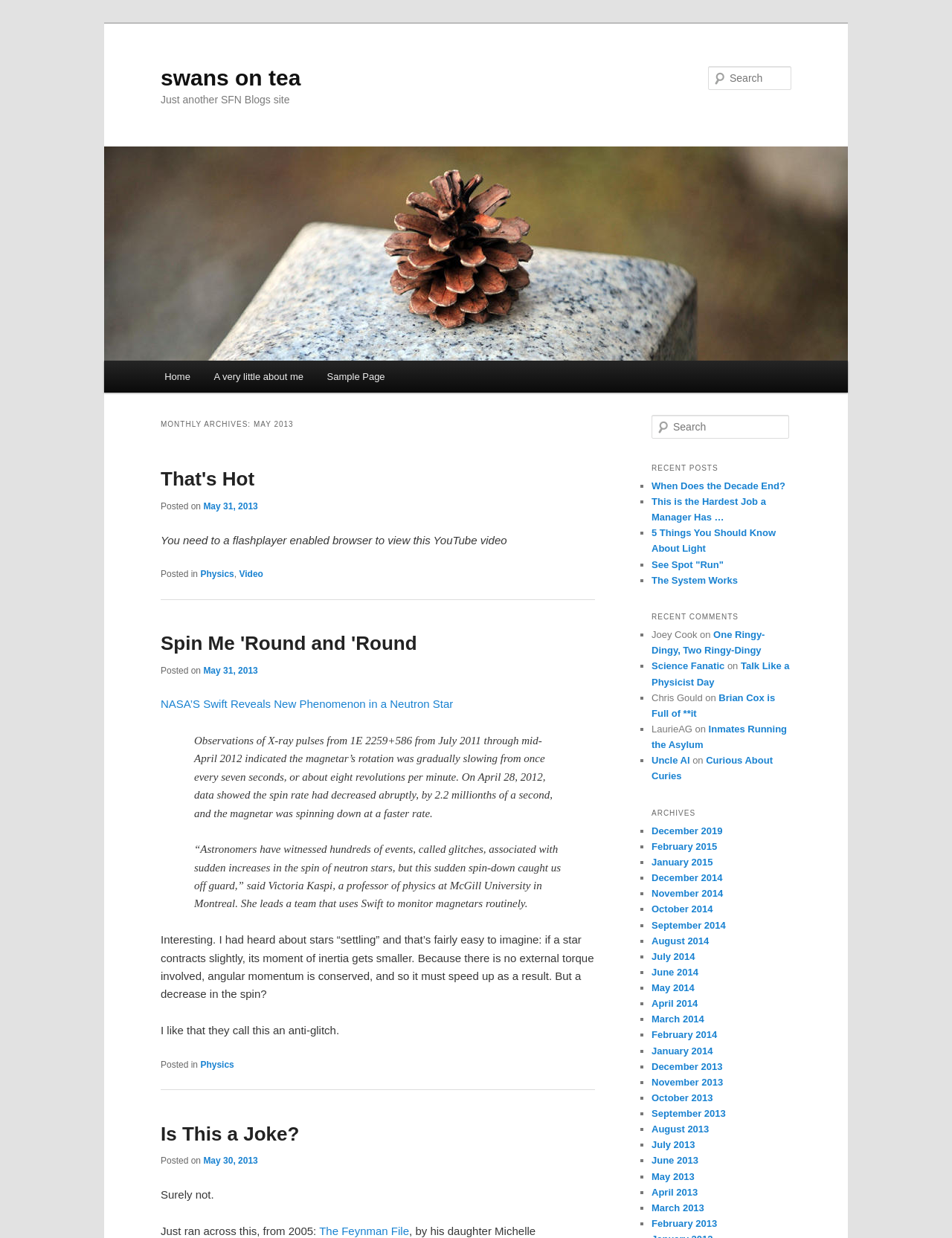Bounding box coordinates should be provided in the format (top-left x, top-left y, bottom-right x, bottom-right y) with all values between 0 and 1. Identify the bounding box for this UI element: October 2014

[0.684, 0.73, 0.749, 0.739]